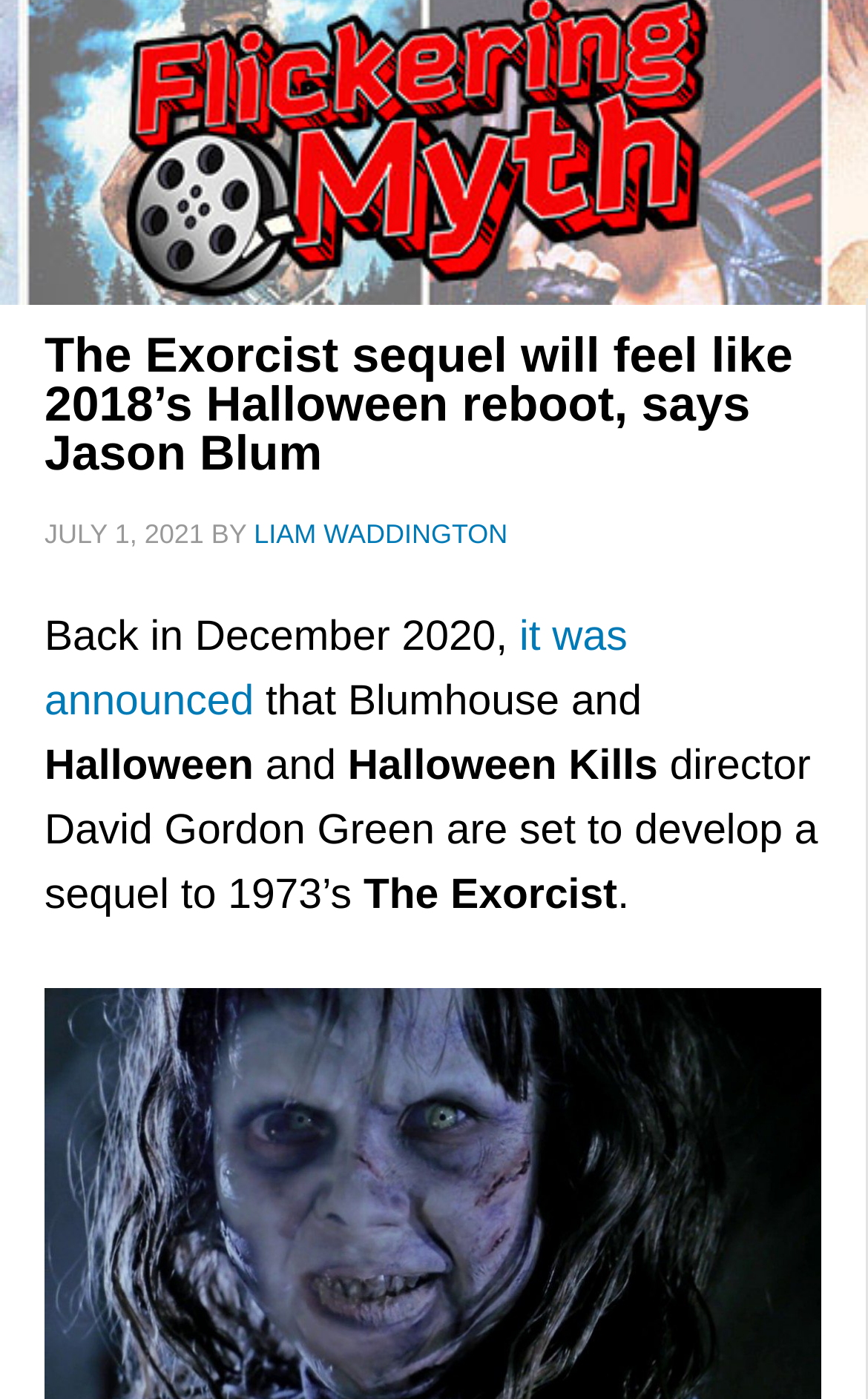Generate the main heading text from the webpage.

The Exorcist sequel will feel like 2018’s Halloween reboot, says Jason Blum